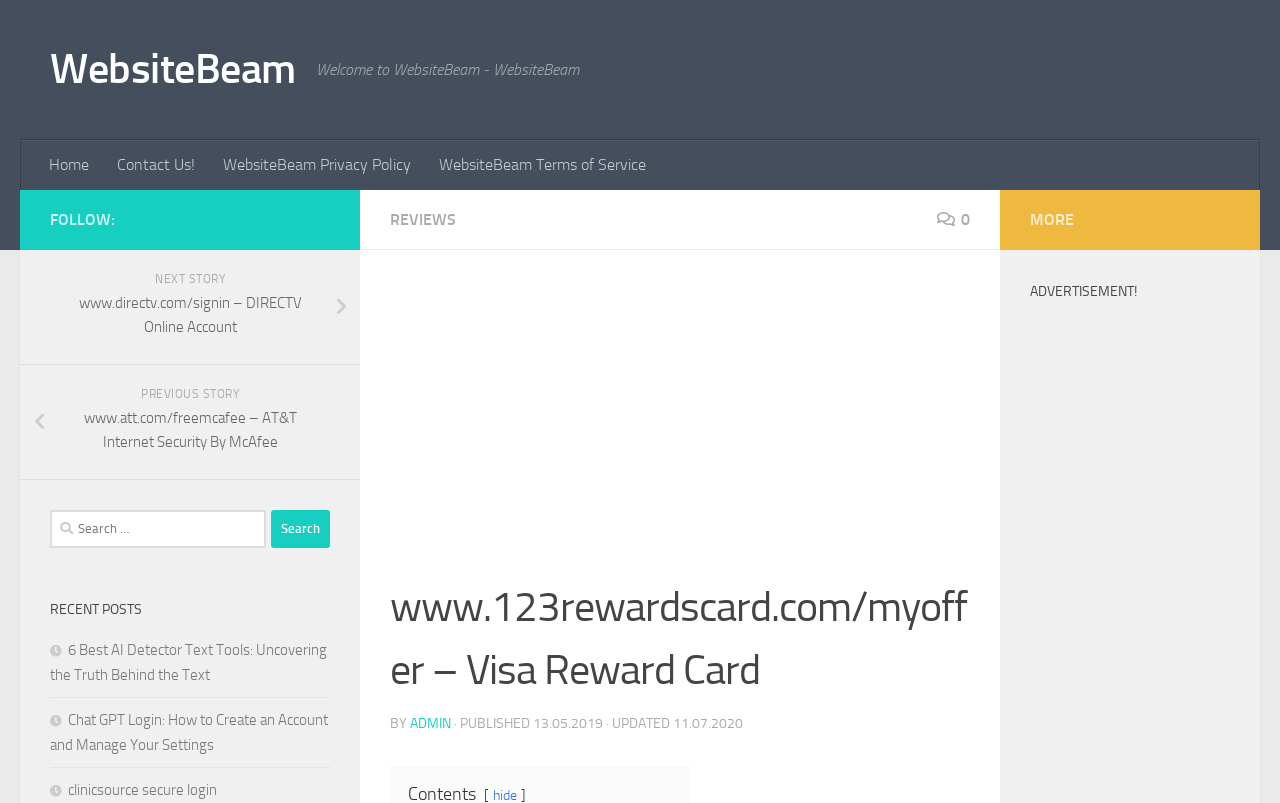Please identify the bounding box coordinates of the area that needs to be clicked to fulfill the following instruction: "Click on REVIEWS."

[0.305, 0.262, 0.356, 0.285]